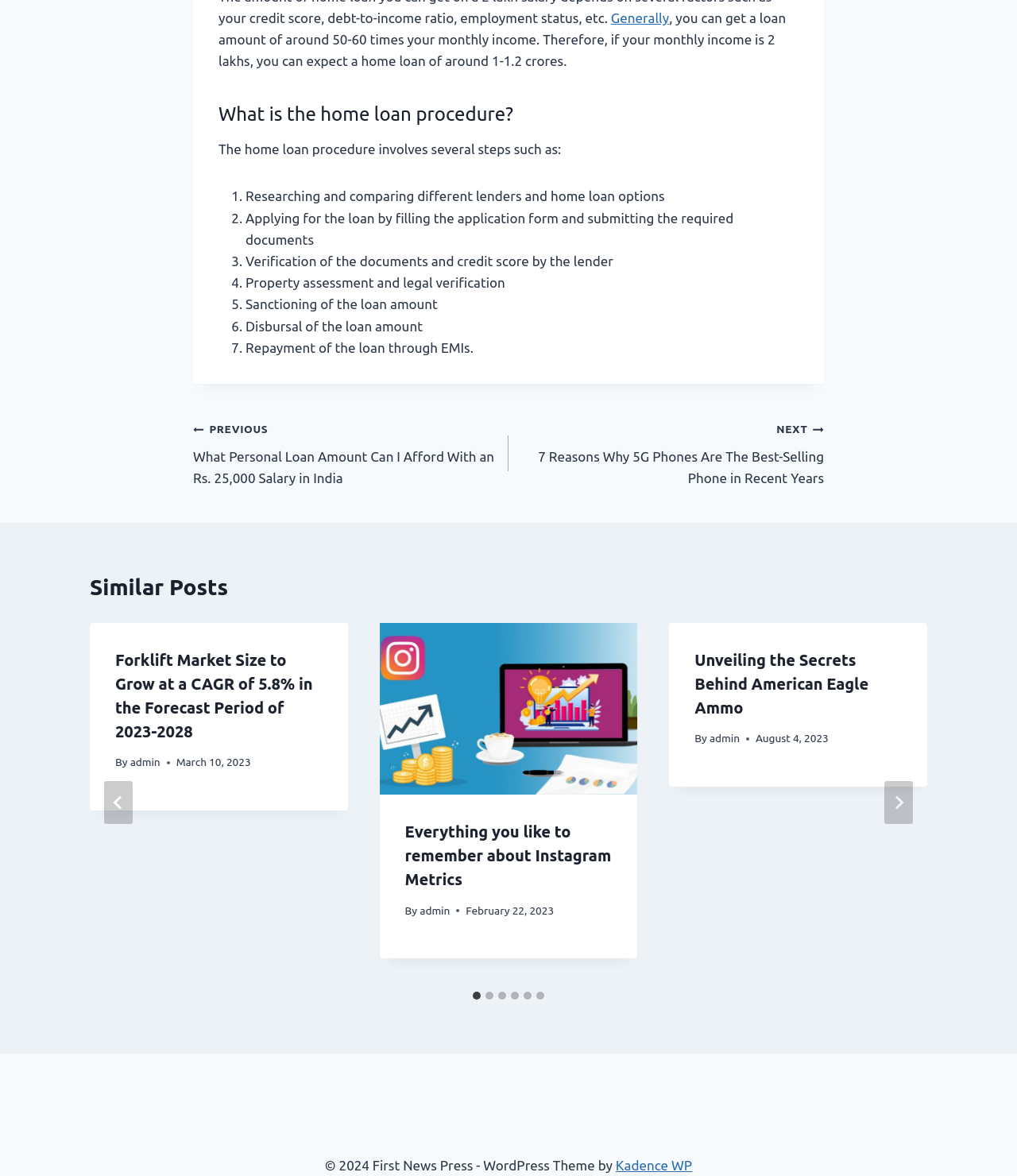Determine the bounding box coordinates of the region to click in order to accomplish the following instruction: "Go to the 'Posts' navigation". Provide the coordinates as four float numbers between 0 and 1, specifically [left, top, right, bottom].

[0.19, 0.355, 0.81, 0.416]